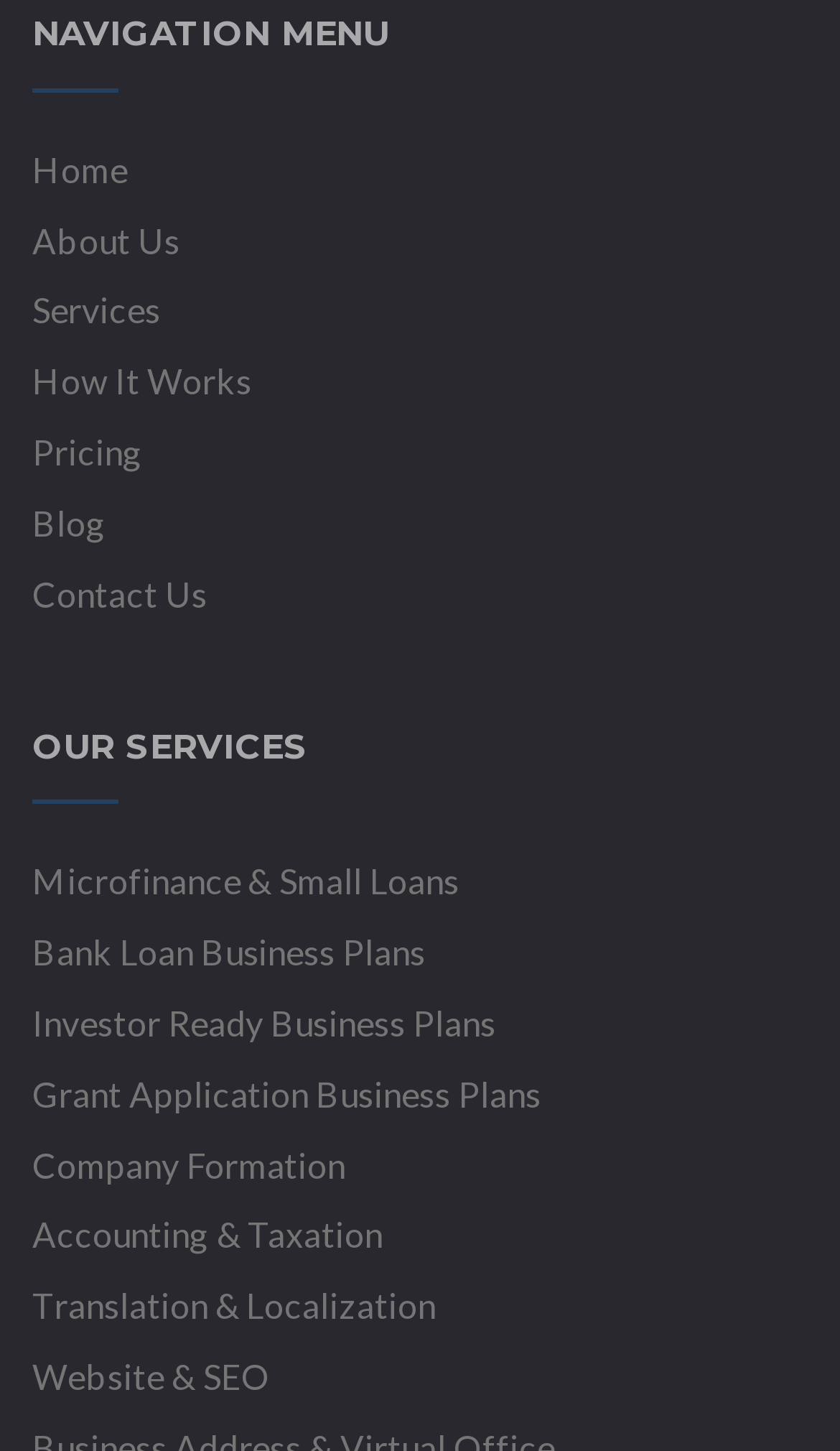Locate the bounding box coordinates of the element that should be clicked to fulfill the instruction: "Read the Blog".

[0.038, 0.346, 0.126, 0.374]